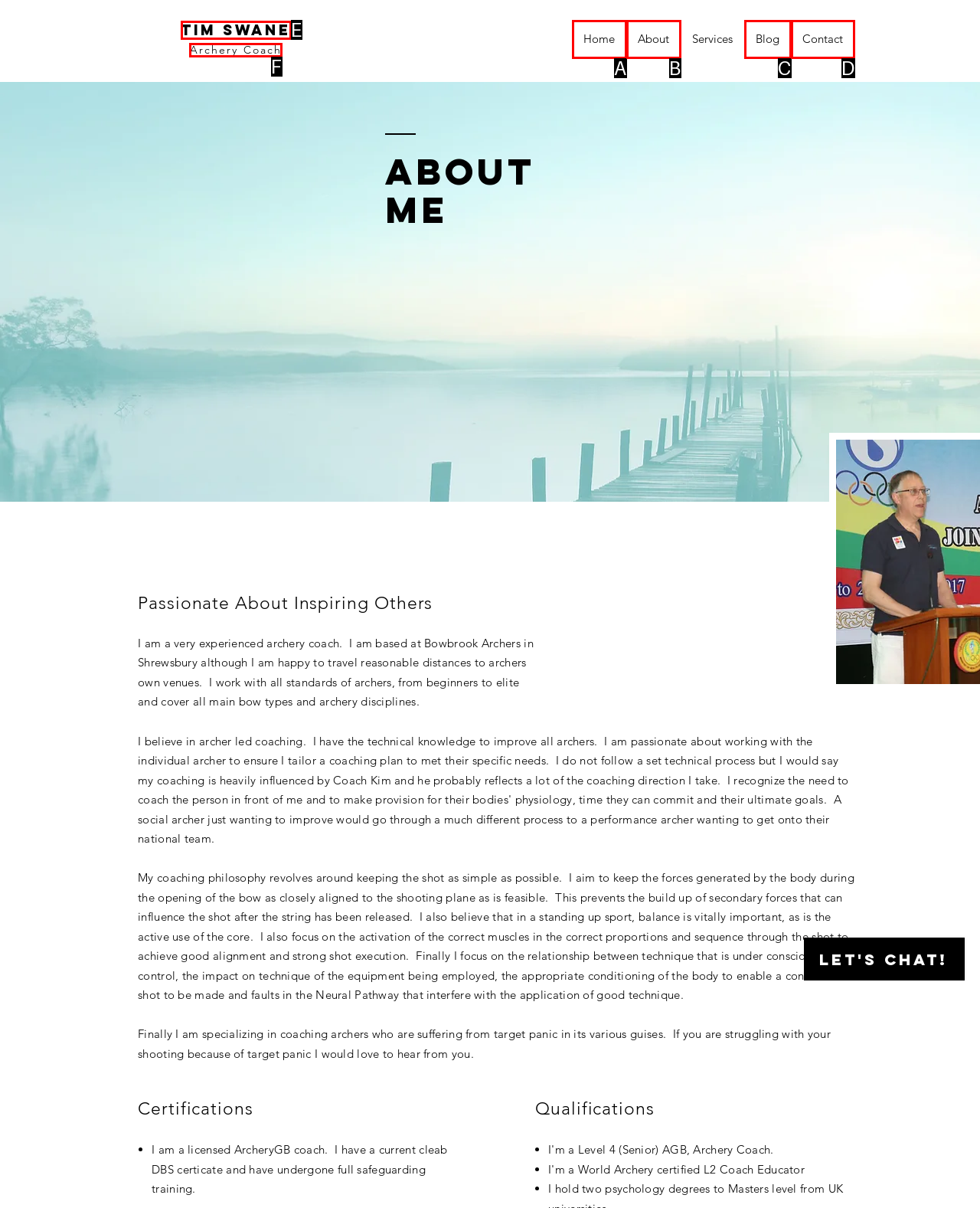Select the letter of the option that corresponds to: Tim Swane
Provide the letter from the given options.

E